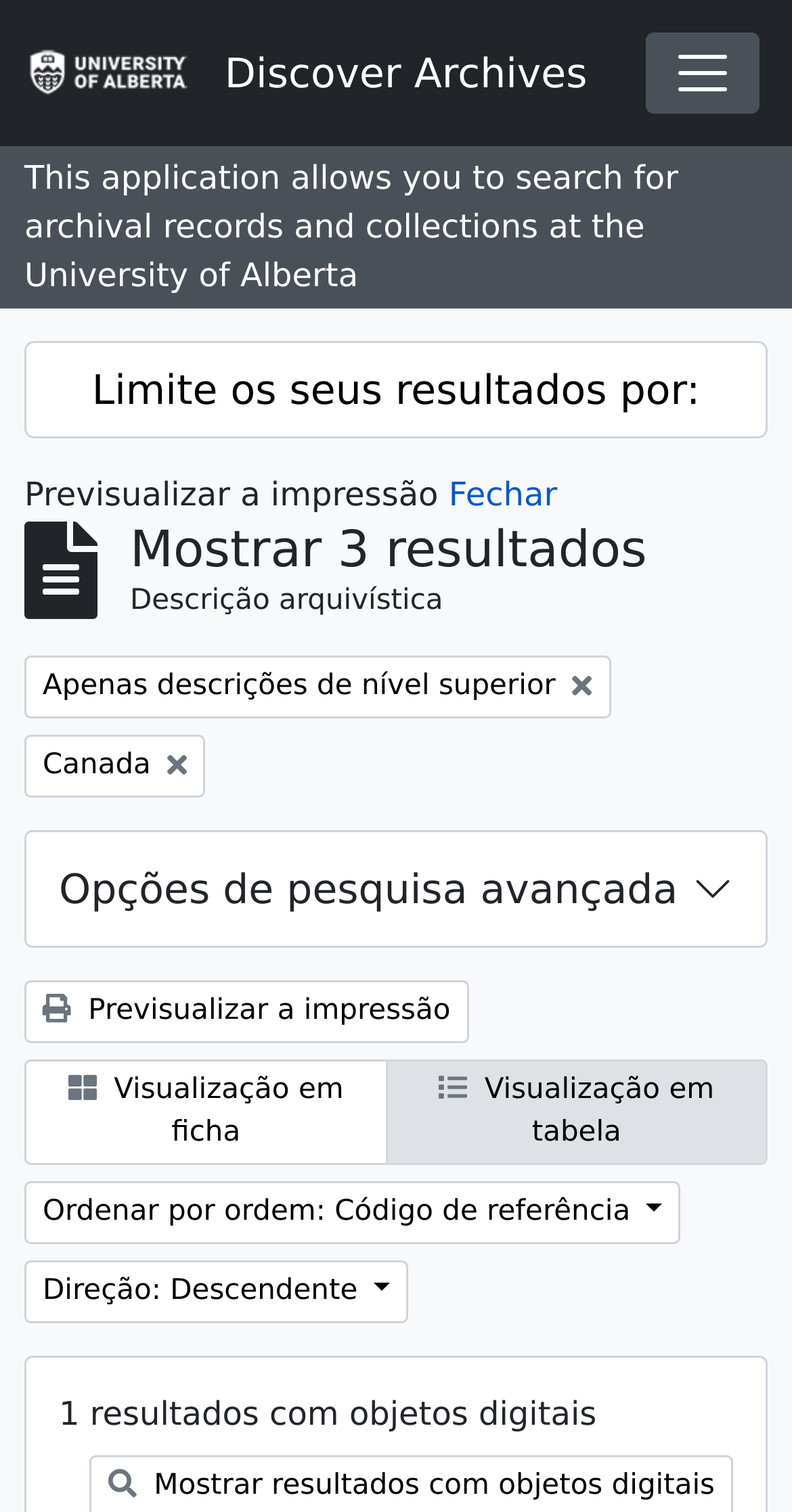Utilize the details in the image to give a detailed response to the question: What is the current sorting order?

The button 'Ordenar por ordem: Código de referência' indicates that the current sorting order is by code of reference.